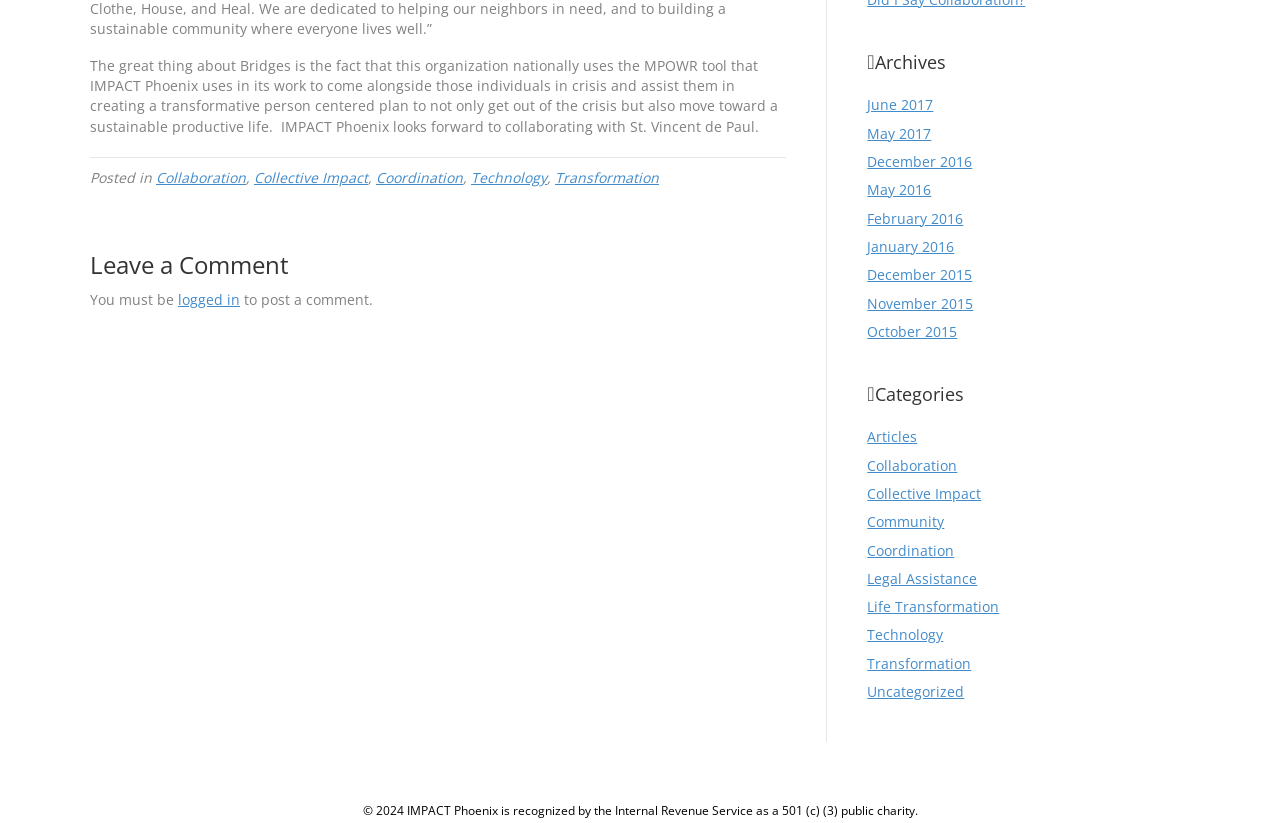Given the element description, predict the bounding box coordinates in the format (top-left x, top-left y, bottom-right x, bottom-right y). Make sure all values are between 0 and 1. Here is the element description: January 2016

[0.678, 0.288, 0.746, 0.311]